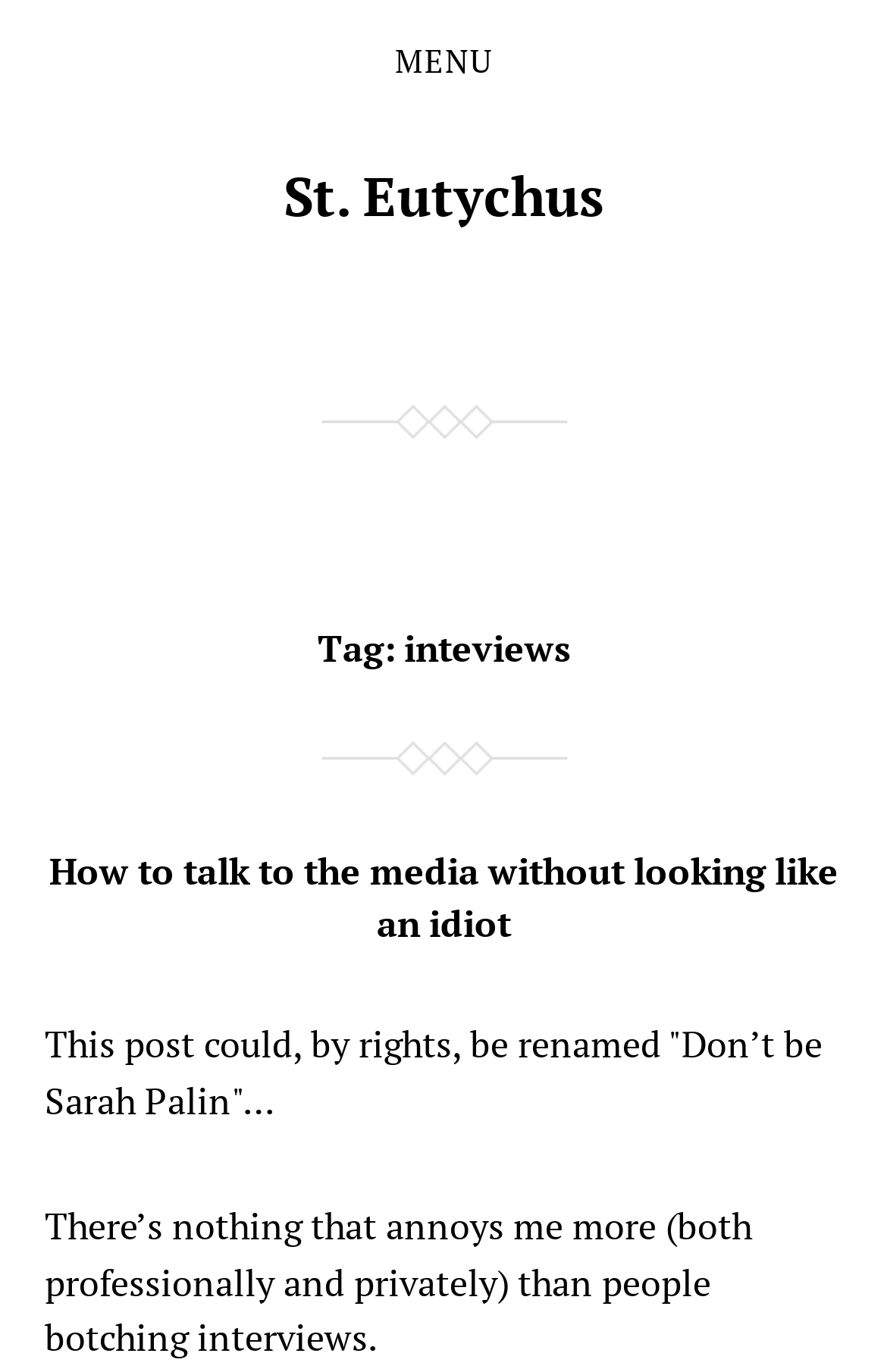Is this webpage a personal blog?
We need a detailed and exhaustive answer to the question. Please elaborate.

The tone and style of the writing, as well as the personal anecdote about what annoys the author, suggest that this webpage is a personal blog or opinion piece rather than a formal or professional publication.